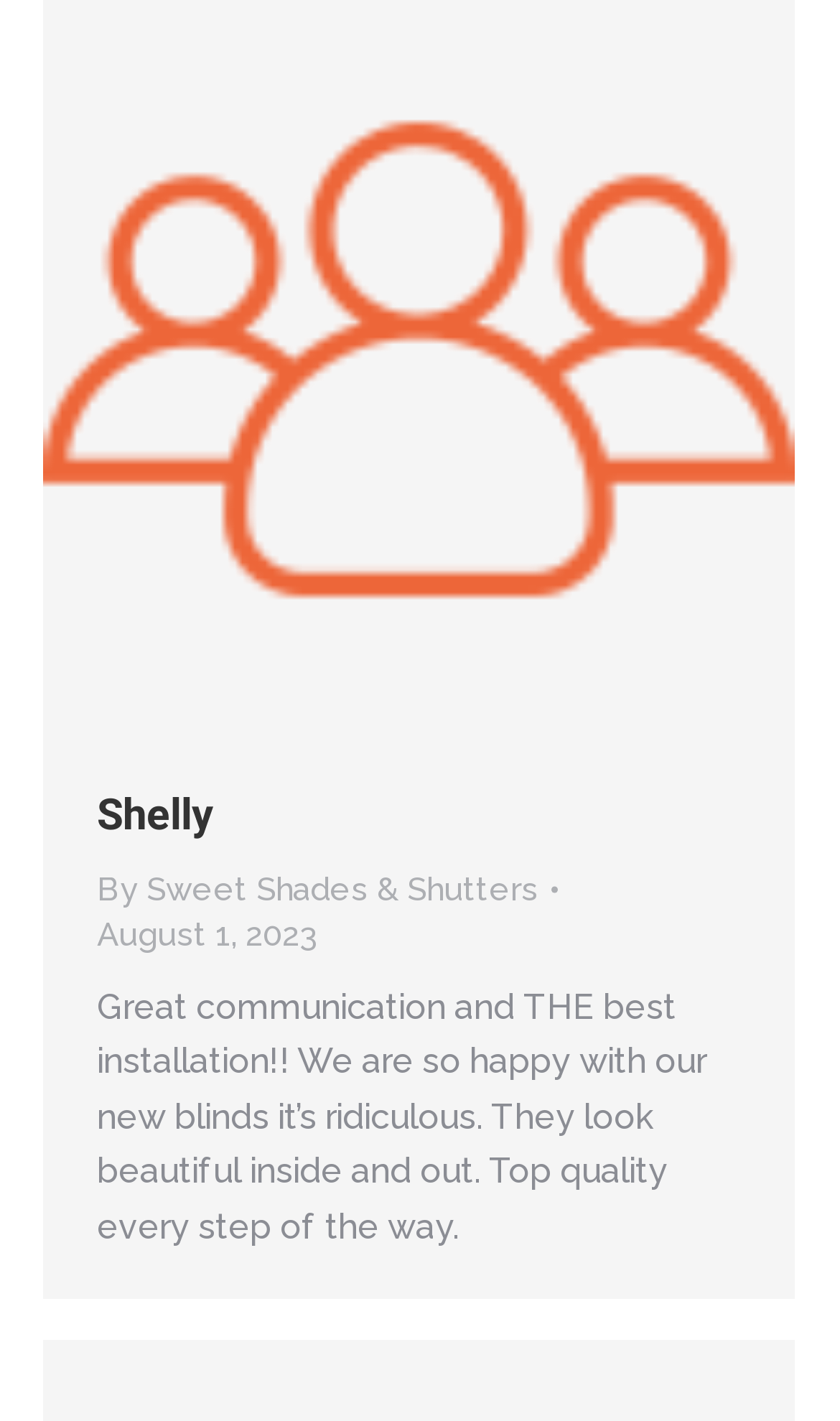Based on the element description: "Huis", identify the UI element and provide its bounding box coordinates. Use four float numbers between 0 and 1, [left, top, right, bottom].

None